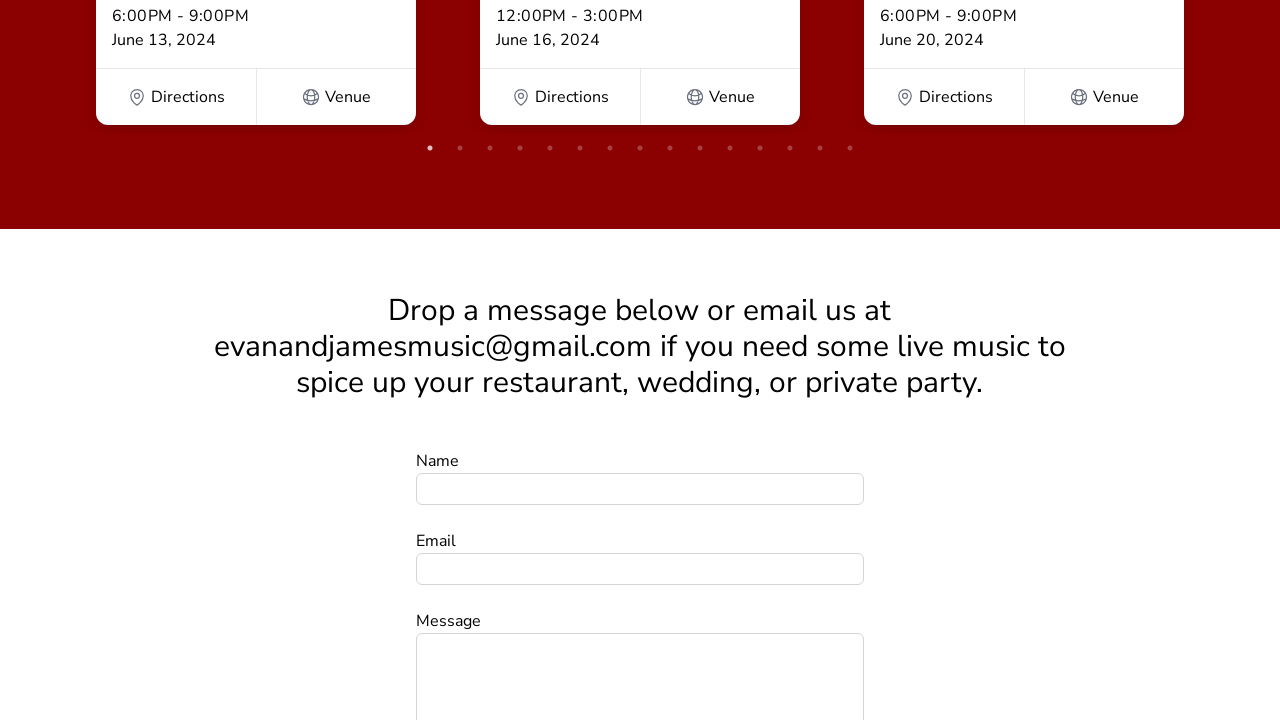Please find the bounding box coordinates of the element's region to be clicked to carry out this instruction: "Click the 'Directions' link".

[0.075, 0.096, 0.2, 0.174]